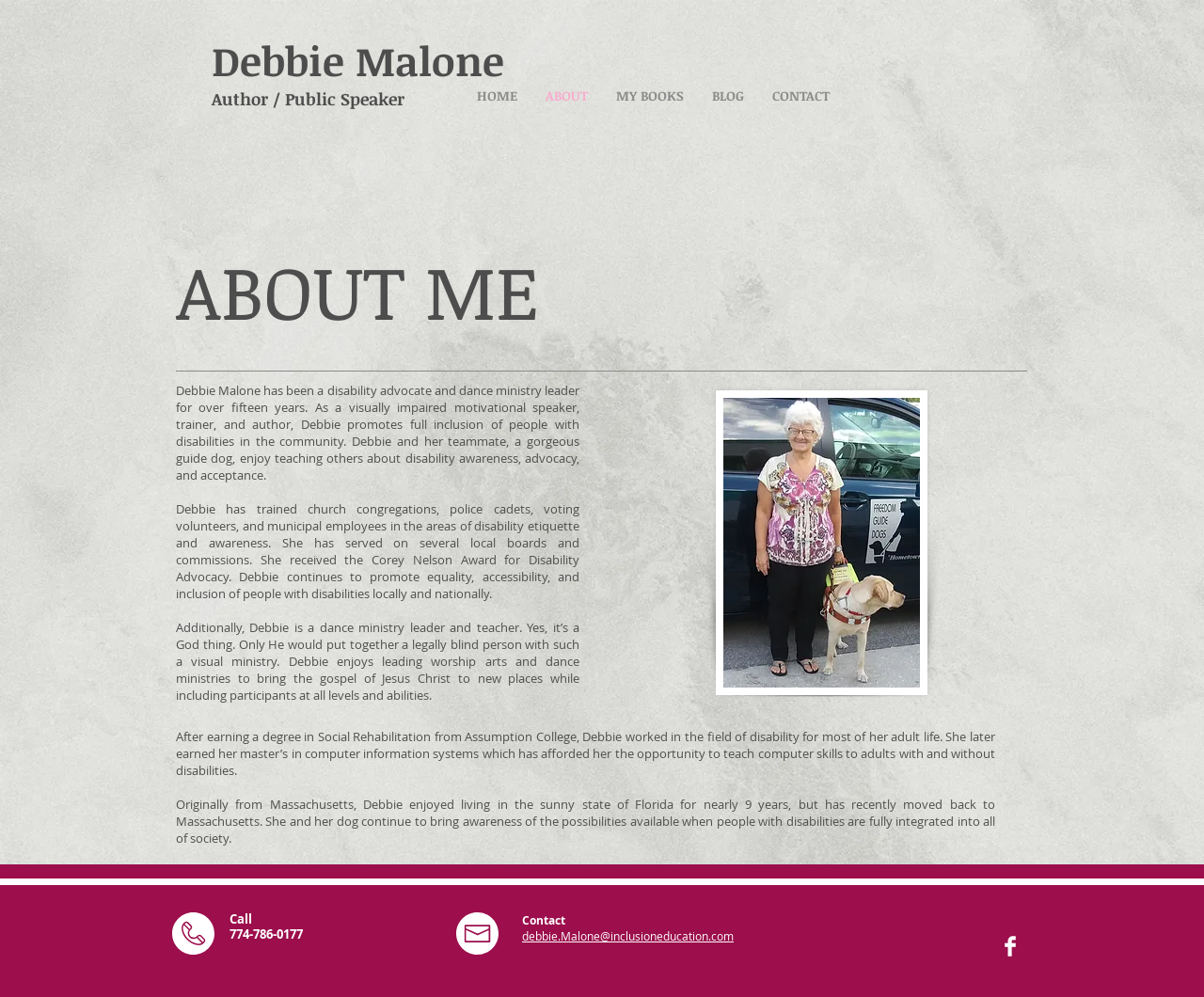Refer to the image and offer a detailed explanation in response to the question: What is Debbie's educational background?

The webpage states that Debbie earned a degree in Social Rehabilitation from Assumption College and later earned her master's in computer information systems, which indicates her educational background.